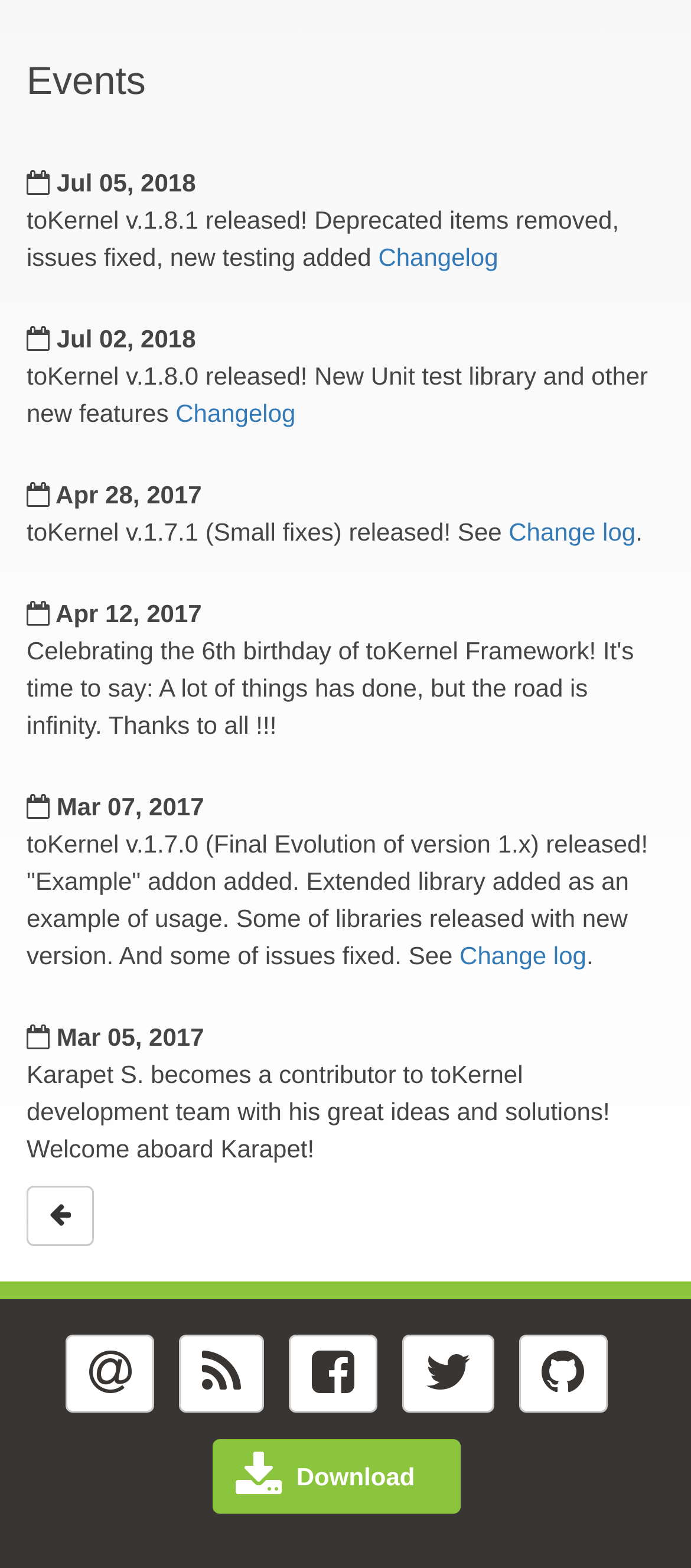How many events are listed on the webpage?
Provide a short answer using one word or a brief phrase based on the image.

7